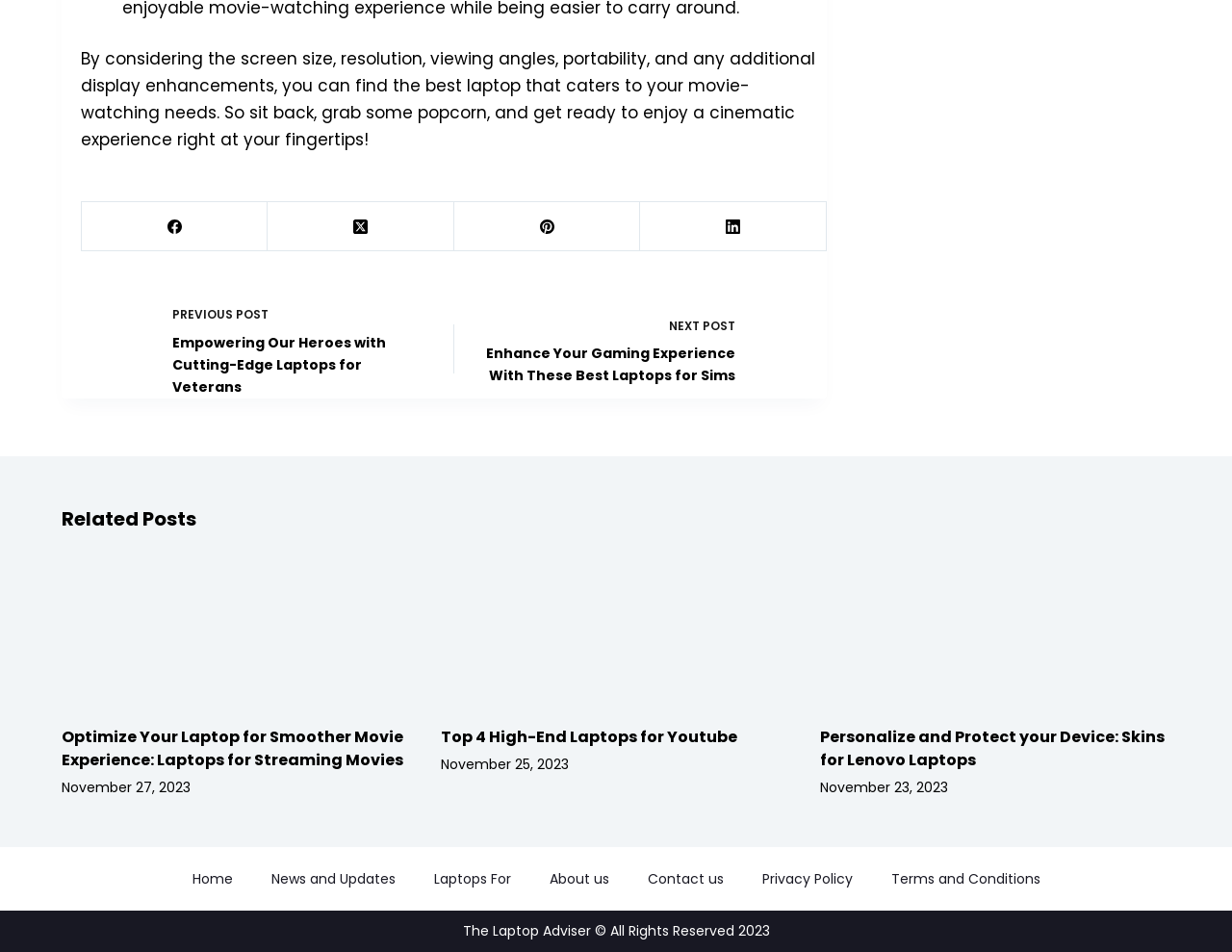What is the purpose of the 'Related Posts' section?
Refer to the image and respond with a one-word or short-phrase answer.

To suggest similar articles